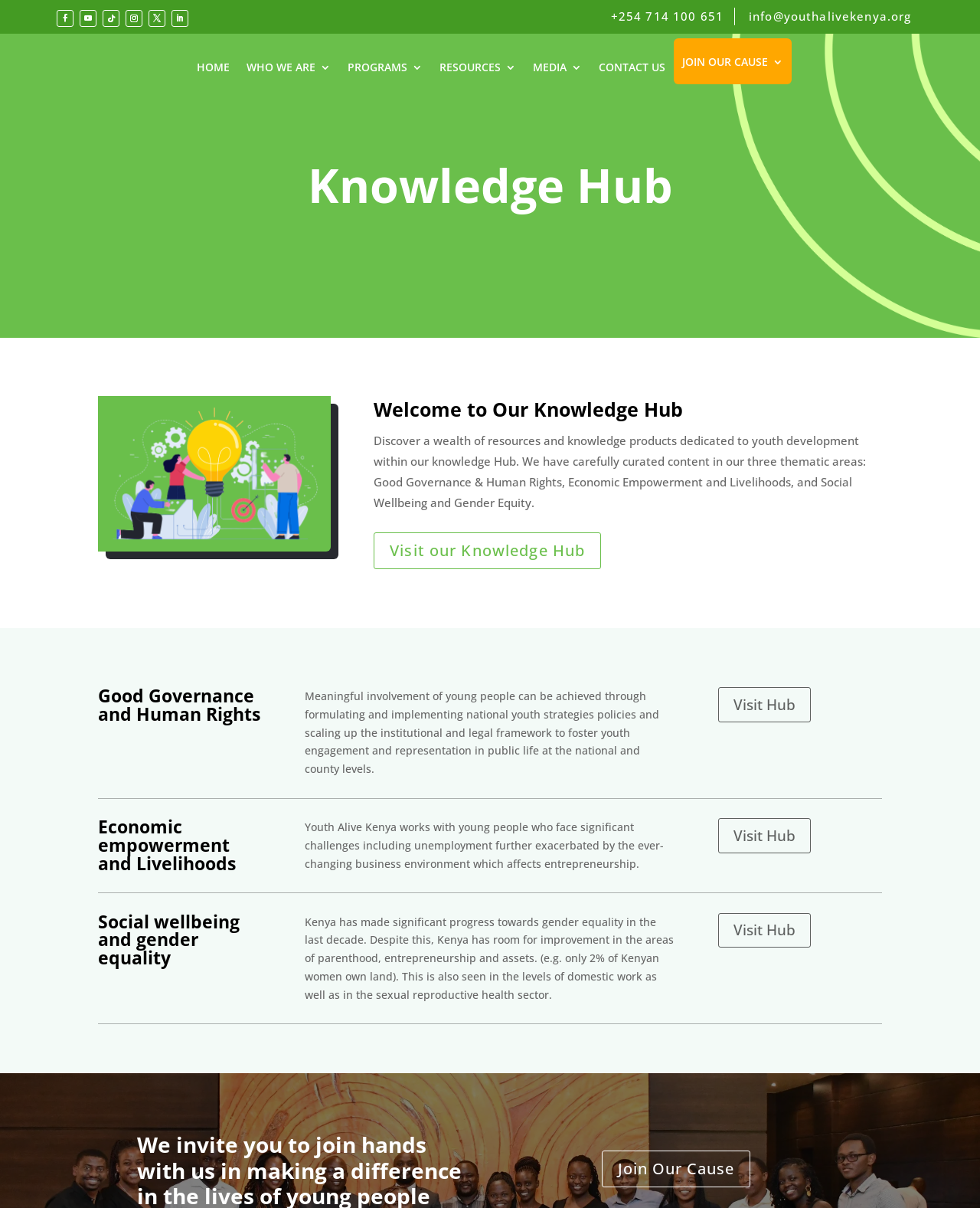What is the phone number on the webpage?
Please respond to the question with a detailed and well-explained answer.

I found the phone number on the webpage by looking for a string of digits that resembles a phone number, and found it to be +254 714 100 651.